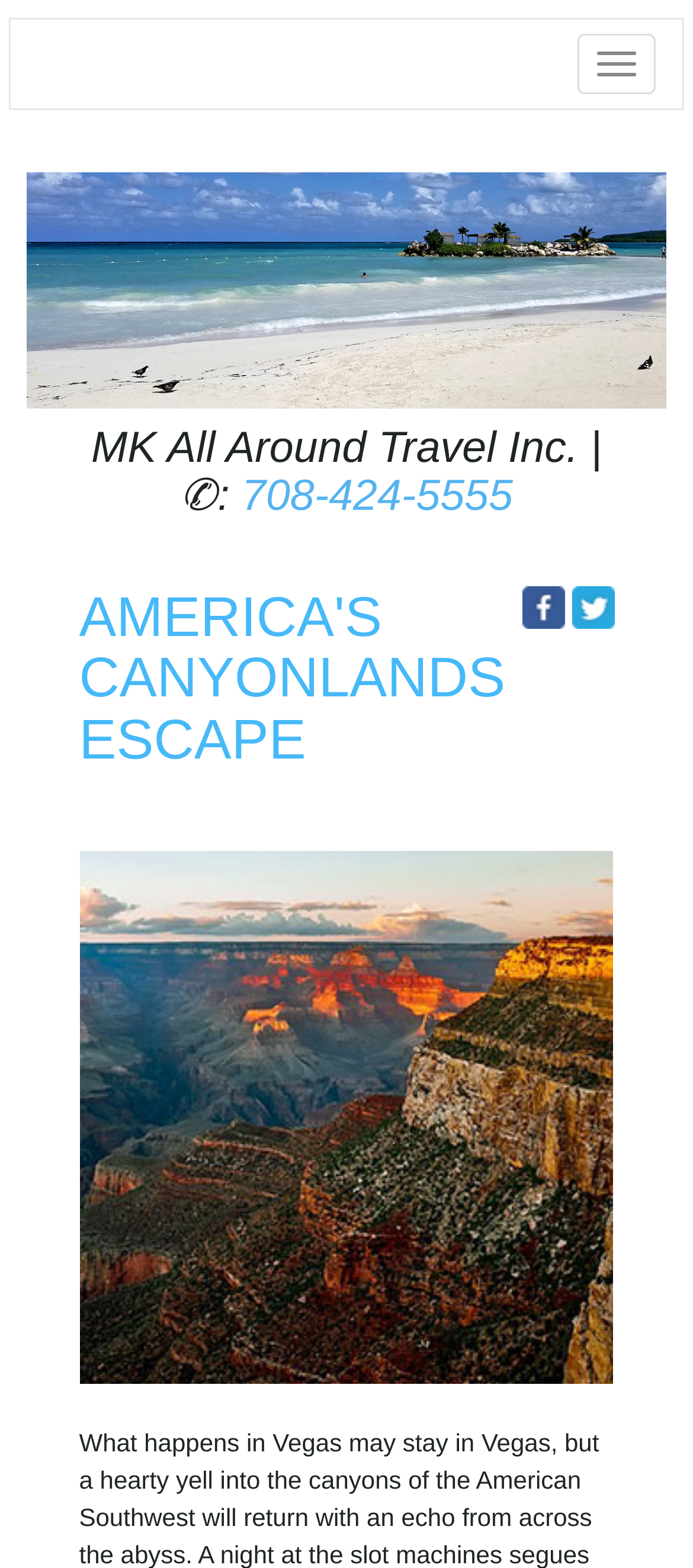What type of element is the 'Offer Image'?
Based on the content of the image, thoroughly explain and answer the question.

I found the 'Offer Image' element by looking at the image element with the description 'Offer Image', which is a visual element on the page.